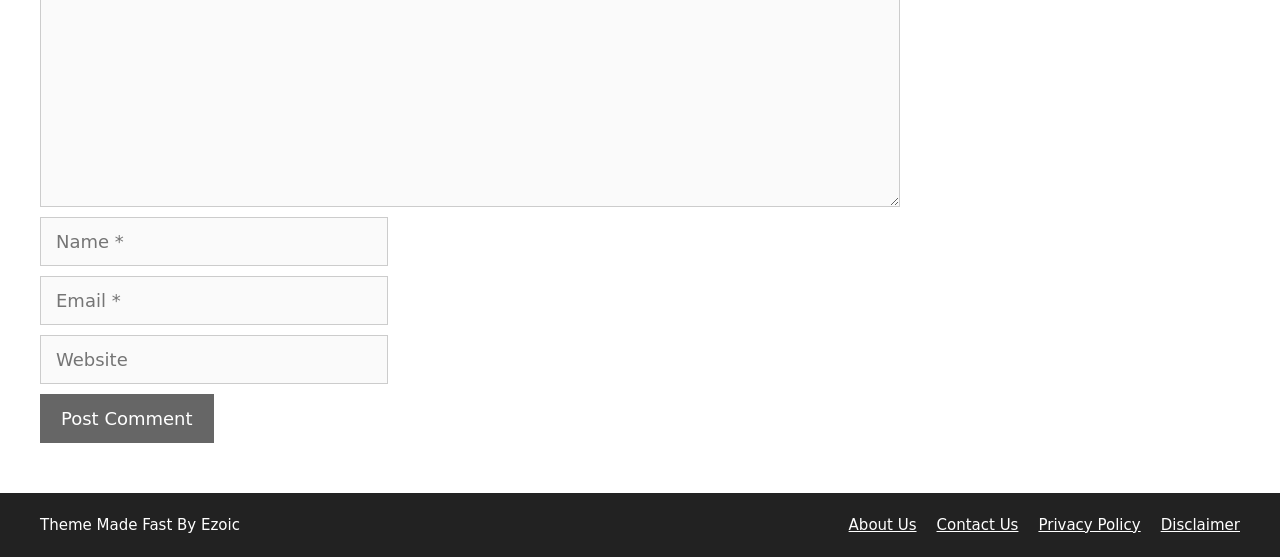Use one word or a short phrase to answer the question provided: 
What type of information can be input in the 'Website' field?

Website URL